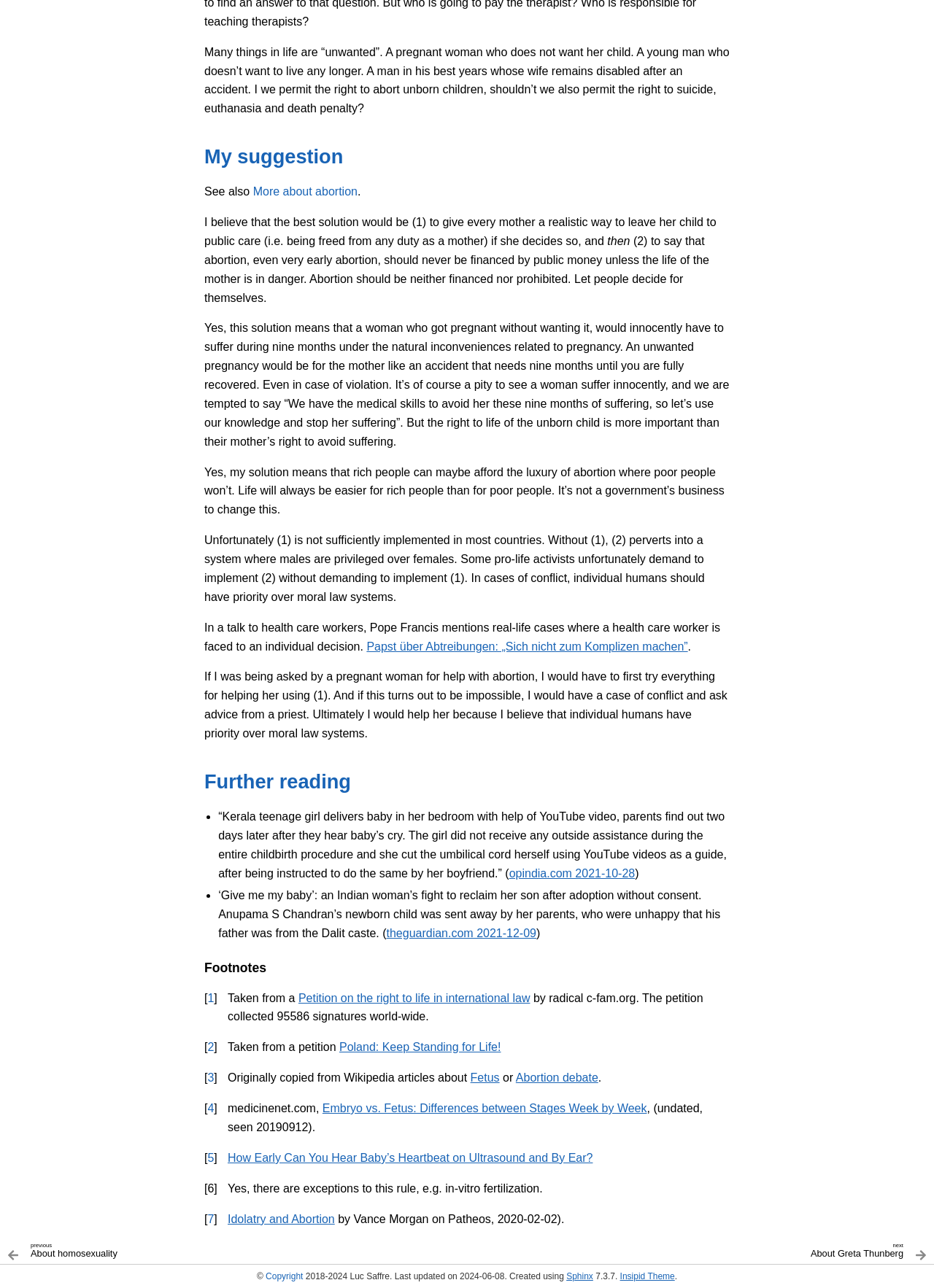Based on the description "But there’s one thing…", find the bounding box of the specified UI element.

None